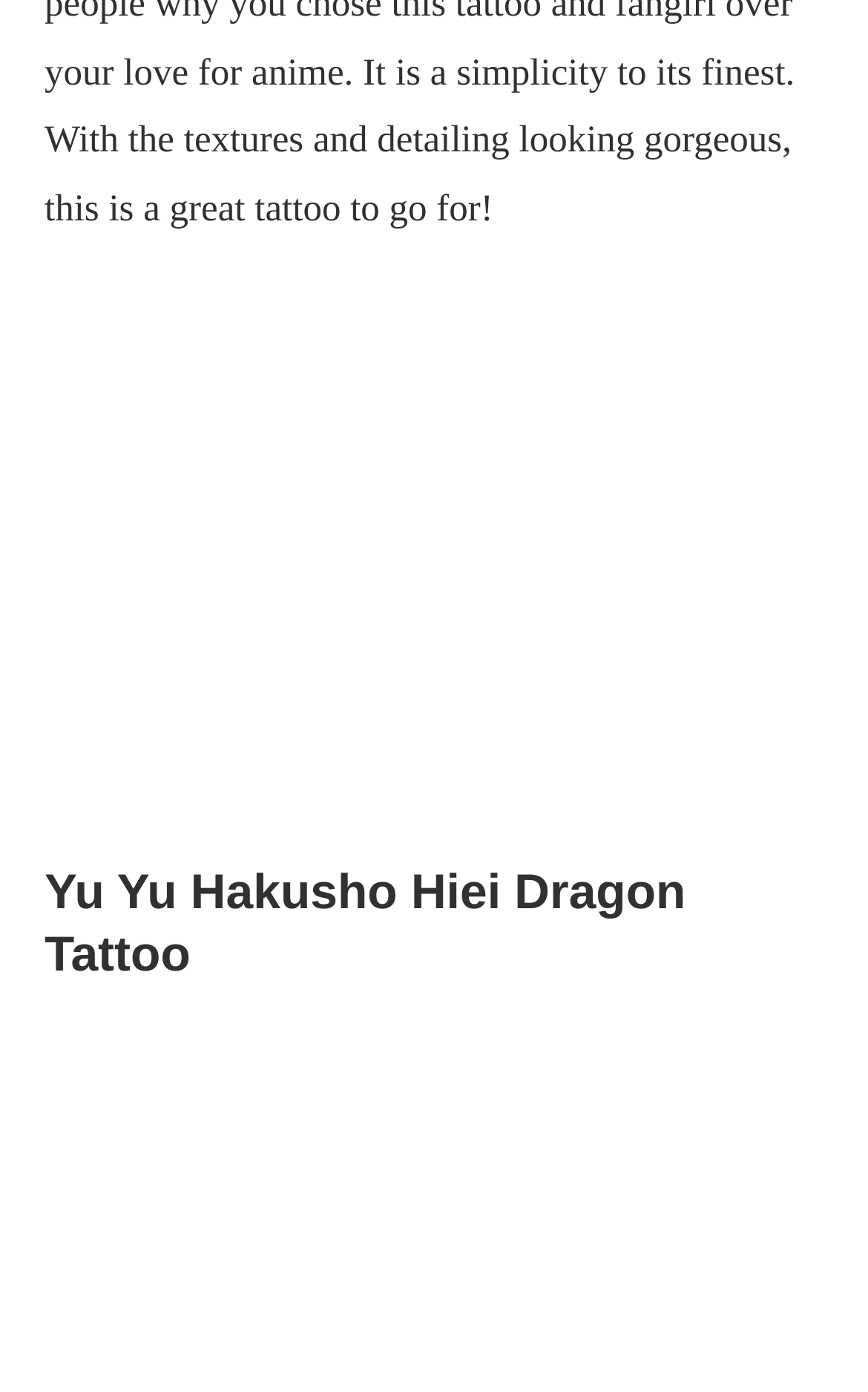For the given element description Partnerships, determine the bounding box coordinates of the UI element. The coordinates should follow the format (top-left x, top-left y, bottom-right x, bottom-right y) and be within the range of 0 to 1.

[0.213, 0.485, 0.442, 0.517]